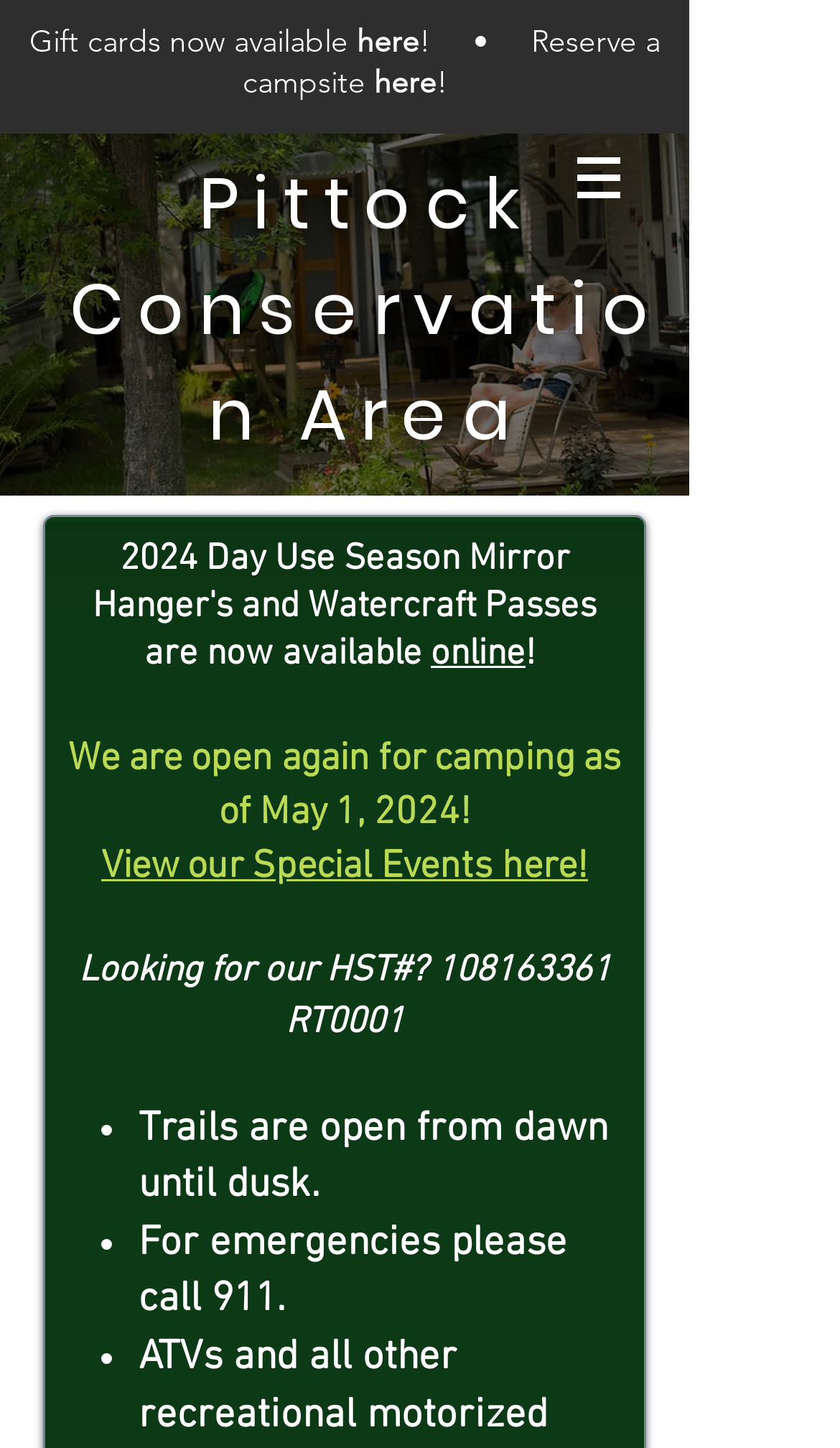Find the bounding box of the element with the following description: "online". The coordinates must be four float numbers between 0 and 1, formatted as [left, top, right, bottom].

[0.513, 0.438, 0.626, 0.468]